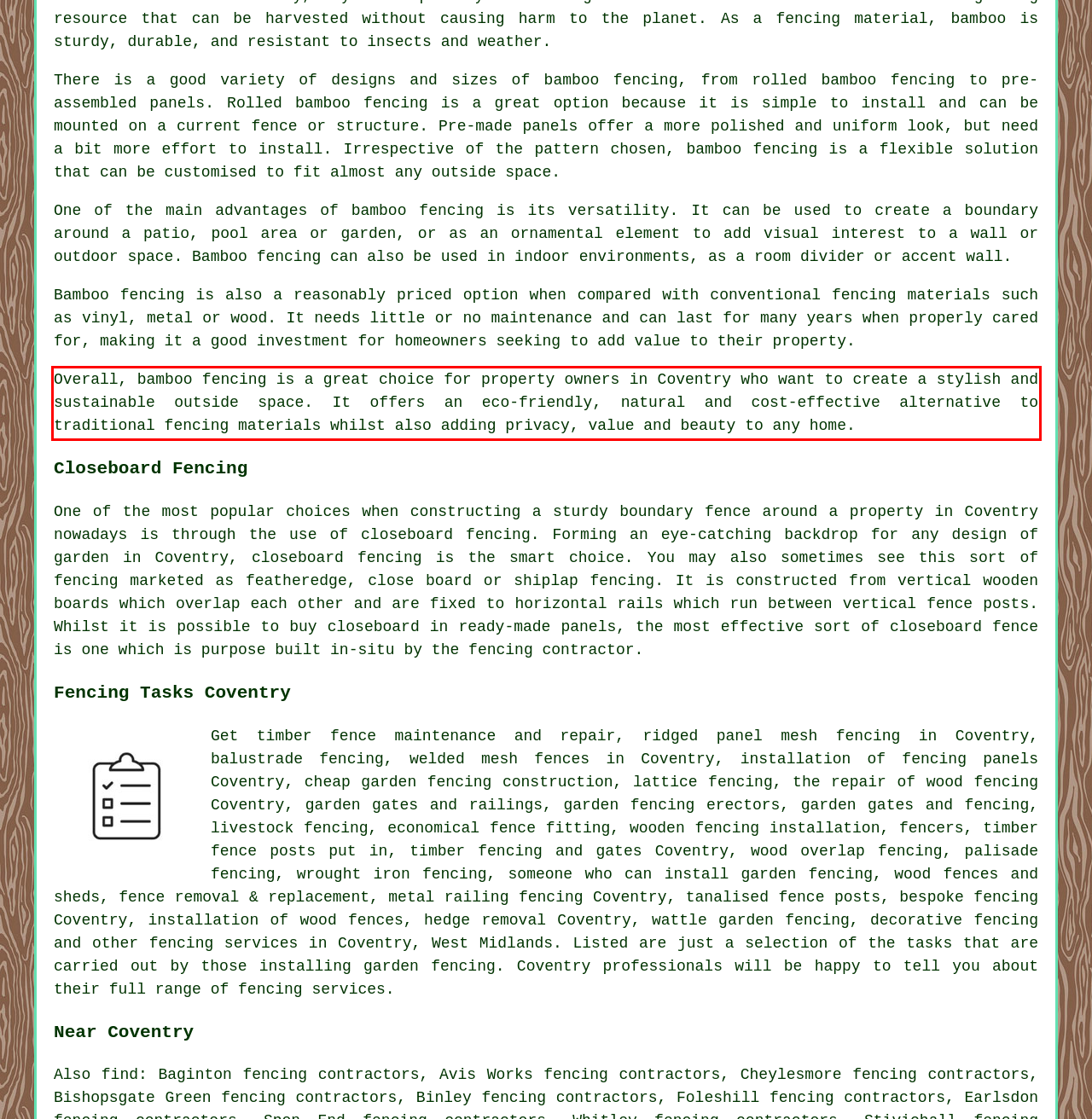Please extract the text content from the UI element enclosed by the red rectangle in the screenshot.

Overall, bamboo fencing is a great choice for property owners in Coventry who want to create a stylish and sustainable outside space. It offers an eco-friendly, natural and cost-effective alternative to traditional fencing materials whilst also adding privacy, value and beauty to any home.